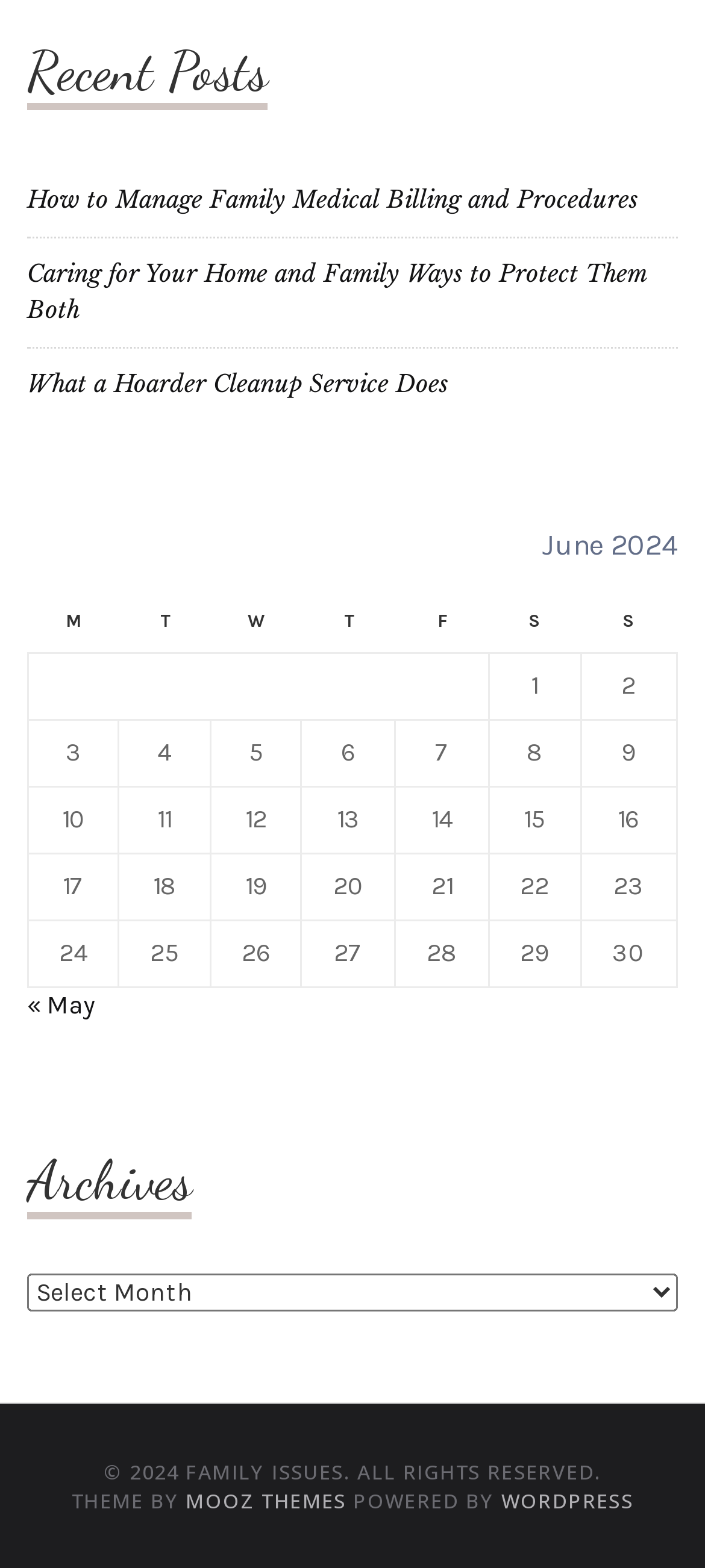What is the title of the recent posts section?
From the screenshot, supply a one-word or short-phrase answer.

Recent Posts